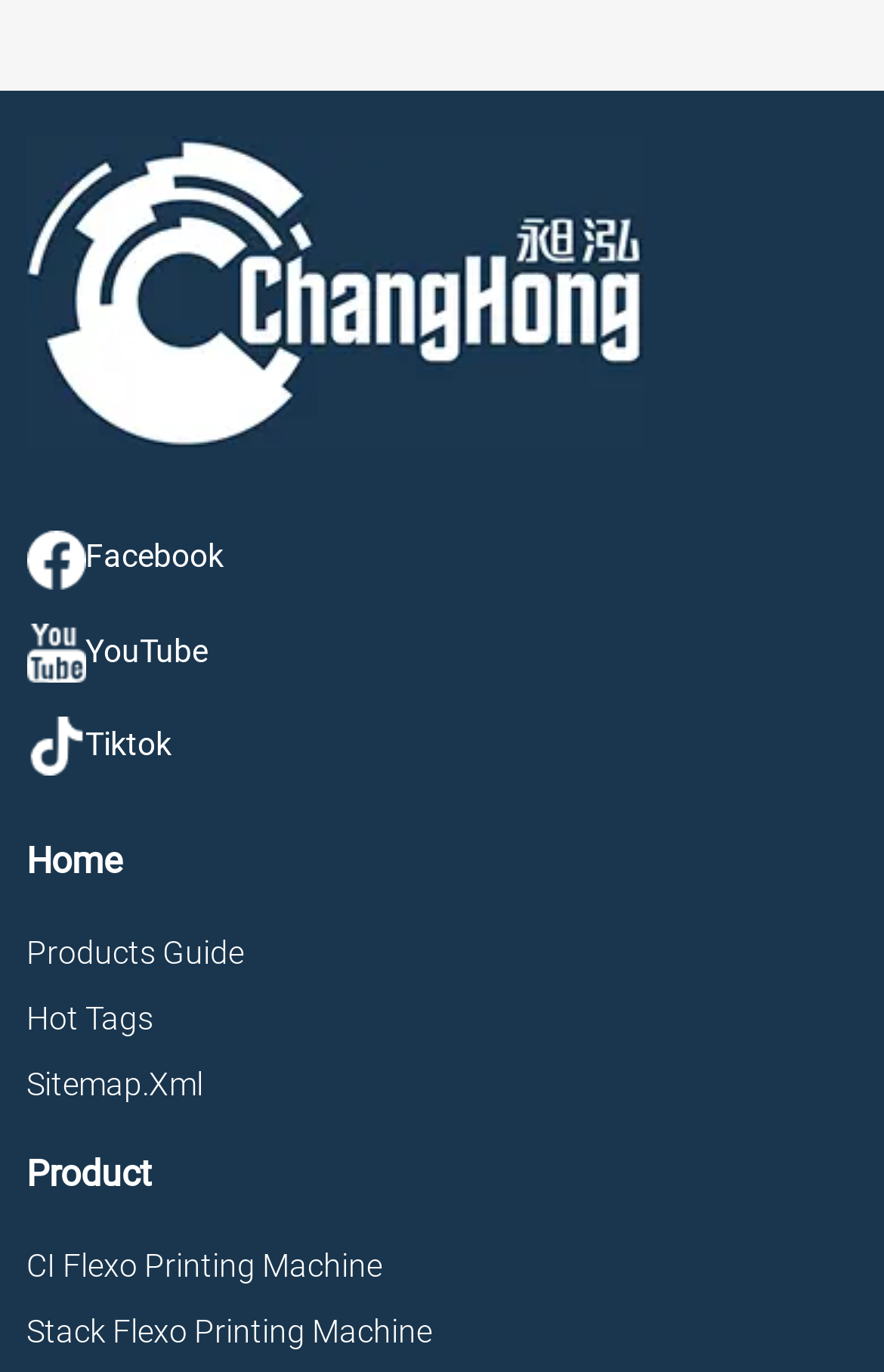Based on what you see in the screenshot, provide a thorough answer to this question: What is the first link on the webpage?

The first link on the webpage is 'Home', which is a heading that likely links to the website's homepage or main page.